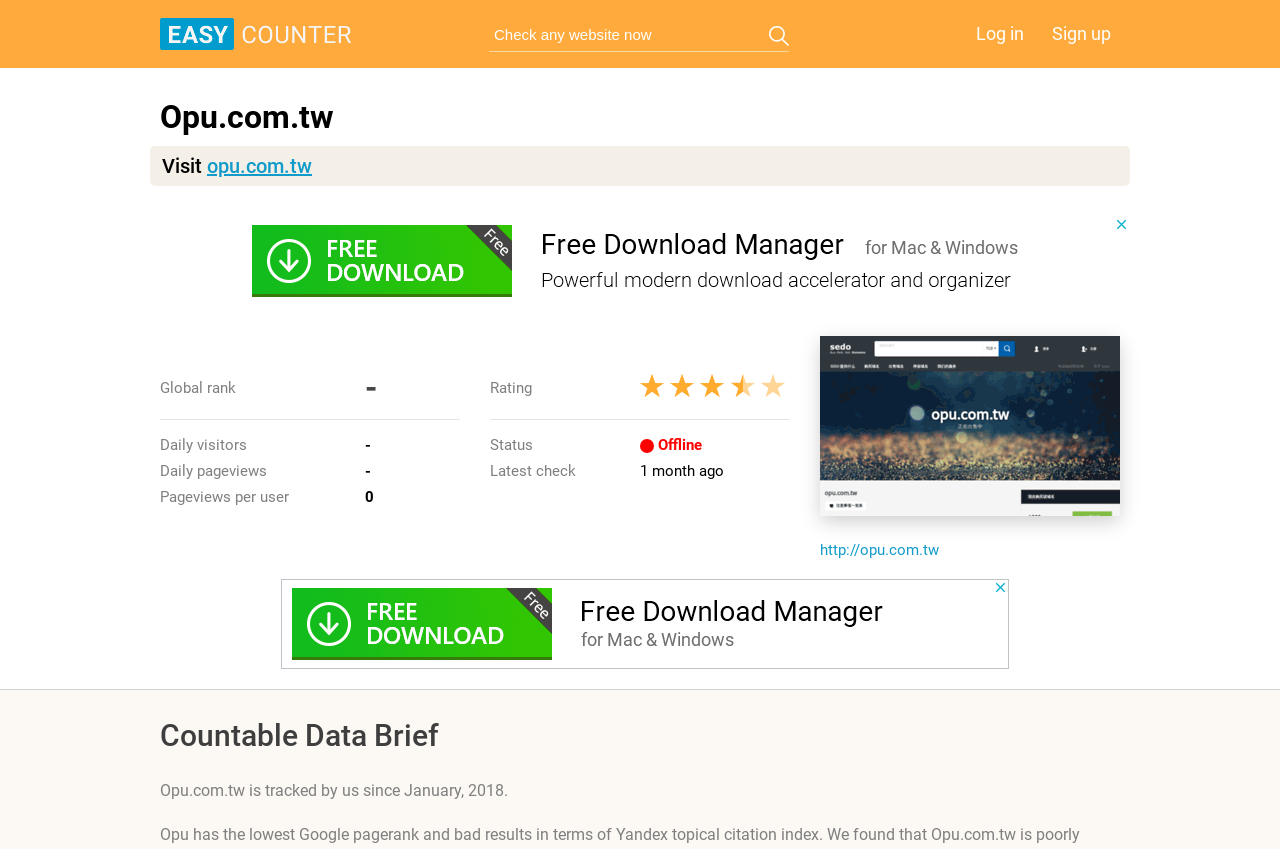Provide the bounding box coordinates of the HTML element described as: "http://opu.com.tw". The bounding box coordinates should be four float numbers between 0 and 1, i.e., [left, top, right, bottom].

[0.641, 0.637, 0.734, 0.658]